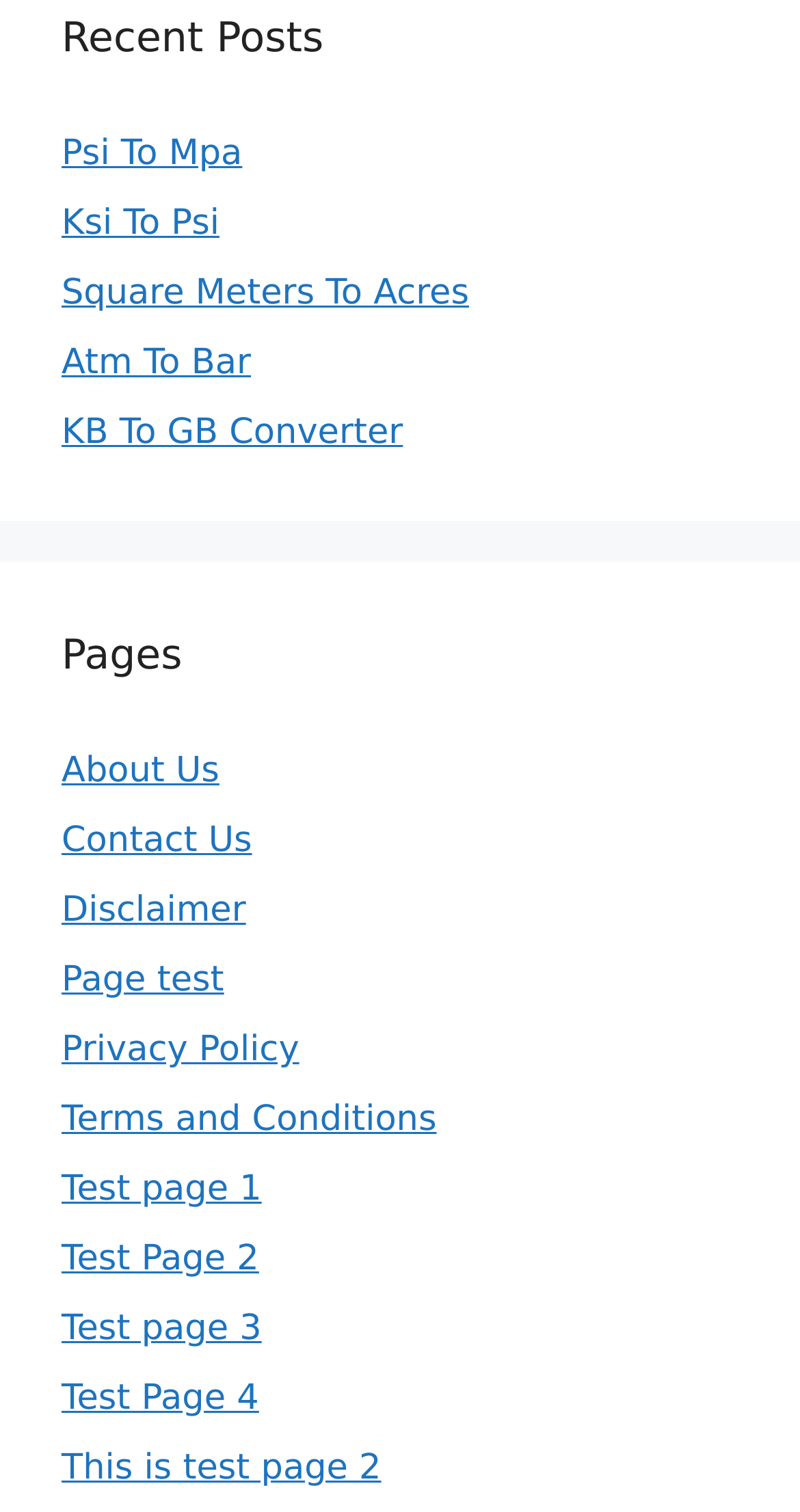Indicate the bounding box coordinates of the element that must be clicked to execute the instruction: "Go to About Us page". The coordinates should be given as four float numbers between 0 and 1, i.e., [left, top, right, bottom].

[0.077, 0.497, 0.274, 0.524]